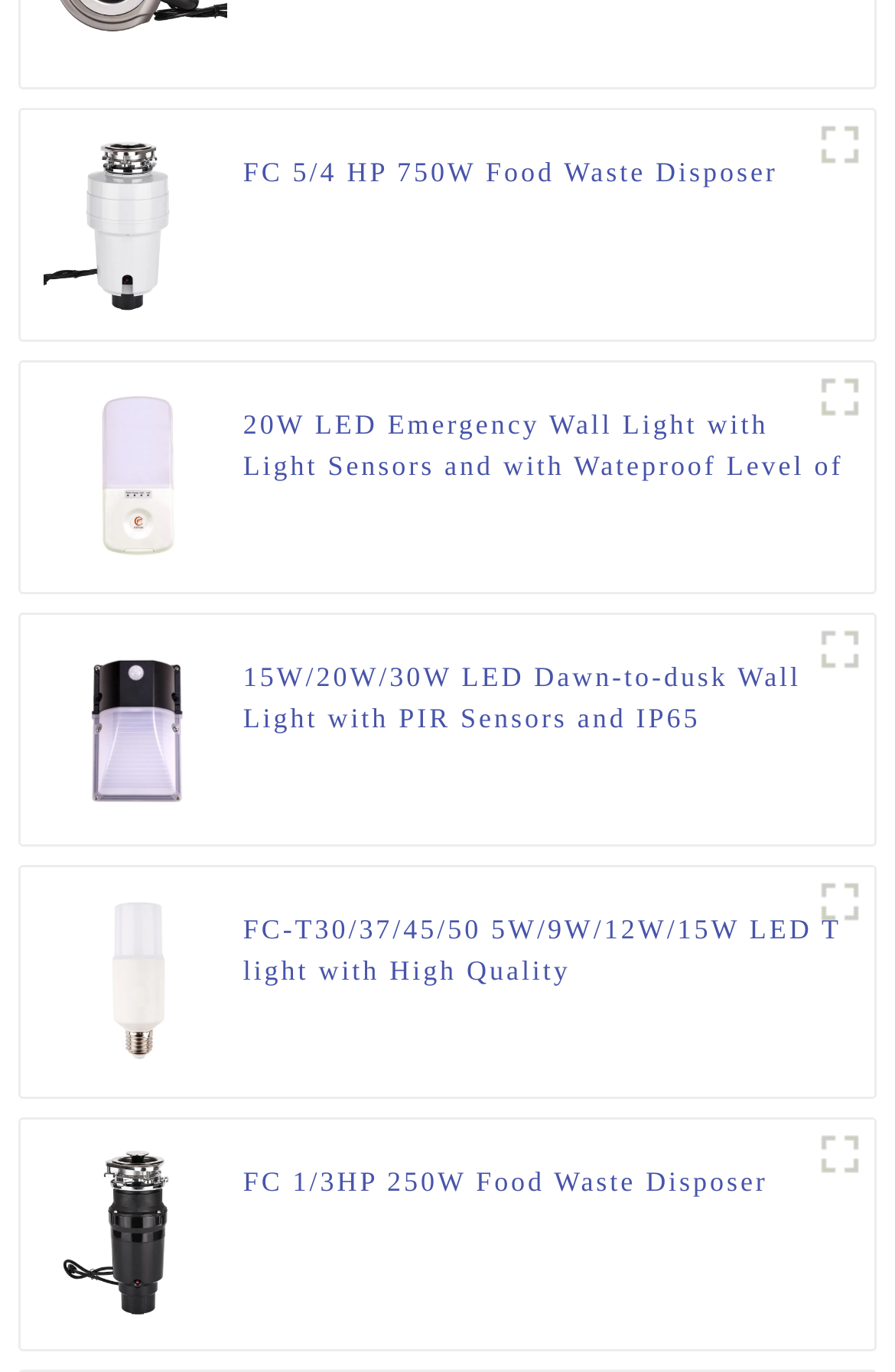Determine the bounding box coordinates for the area that should be clicked to carry out the following instruction: "View product details of 15W/20W/30W LED Dawn-to-dusk Wall Light with PIR Sensors and IP65".

[0.272, 0.478, 0.952, 0.538]